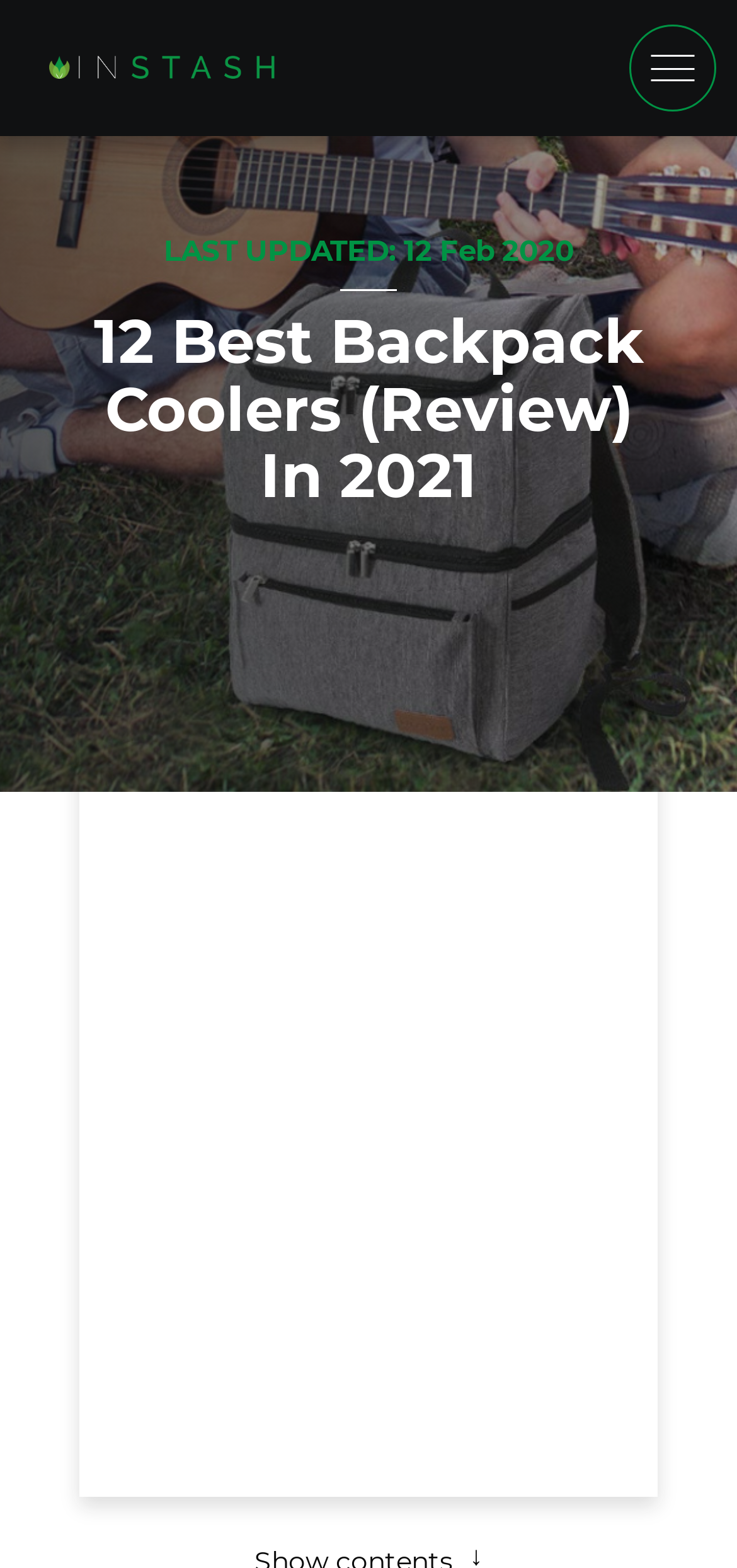Answer the question using only a single word or phrase: 
What is the date of the last update?

12 Feb 2020